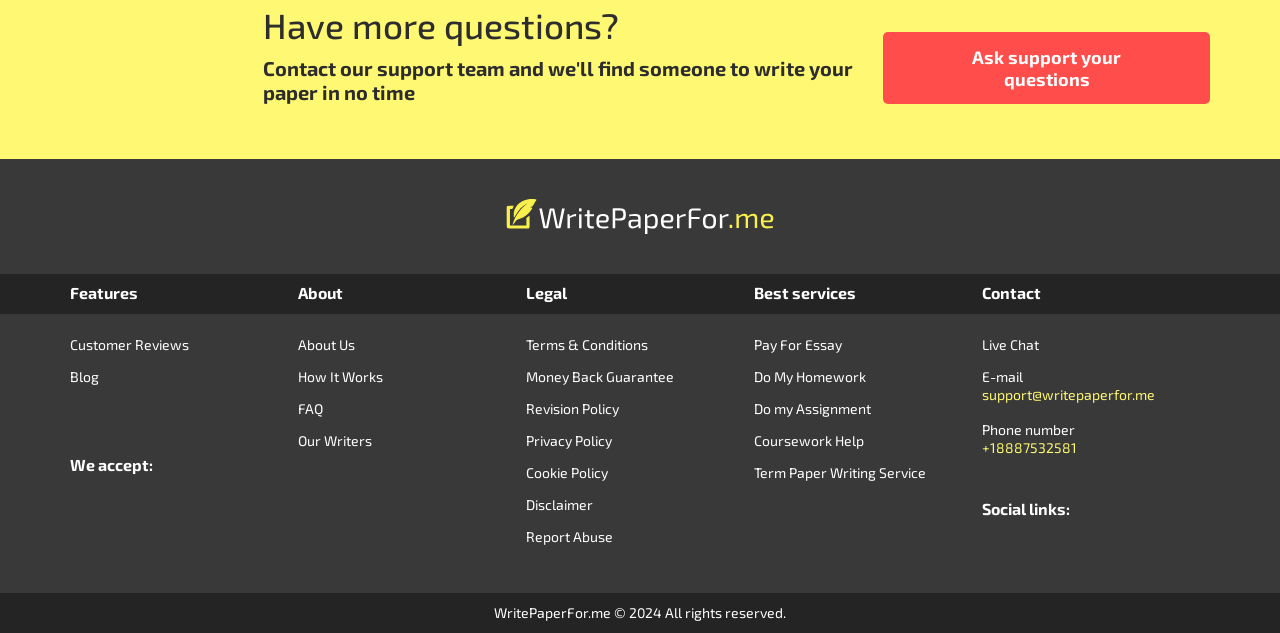What is the payment security like on WritePaperFor?
Please respond to the question with as much detail as possible.

The webpage states that WritePaperFor uses a secure payment system that accepts credit card payments without jeopardizing financial details, and relies on industry-standard encryption to process payments and keep track of orders, ensuring that students' personal and financial information is protected.